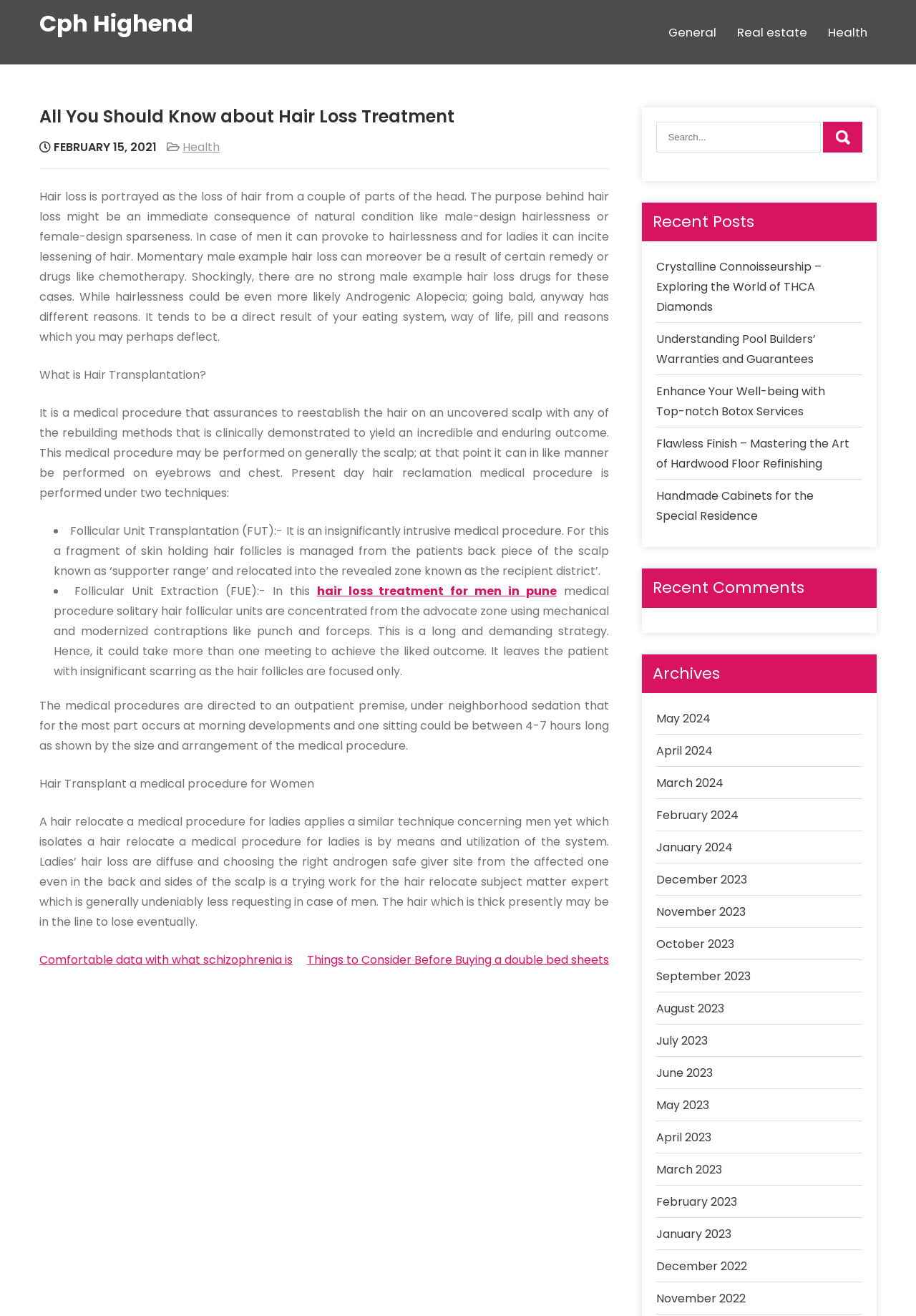What is the category of the link 'Comfortable data with what schizophrenia is'?
Please answer the question as detailed as possible based on the image.

The link 'Comfortable data with what schizophrenia is' is categorized under the 'Health' section, as it is related to a health topic and is listed alongside other health-related links.